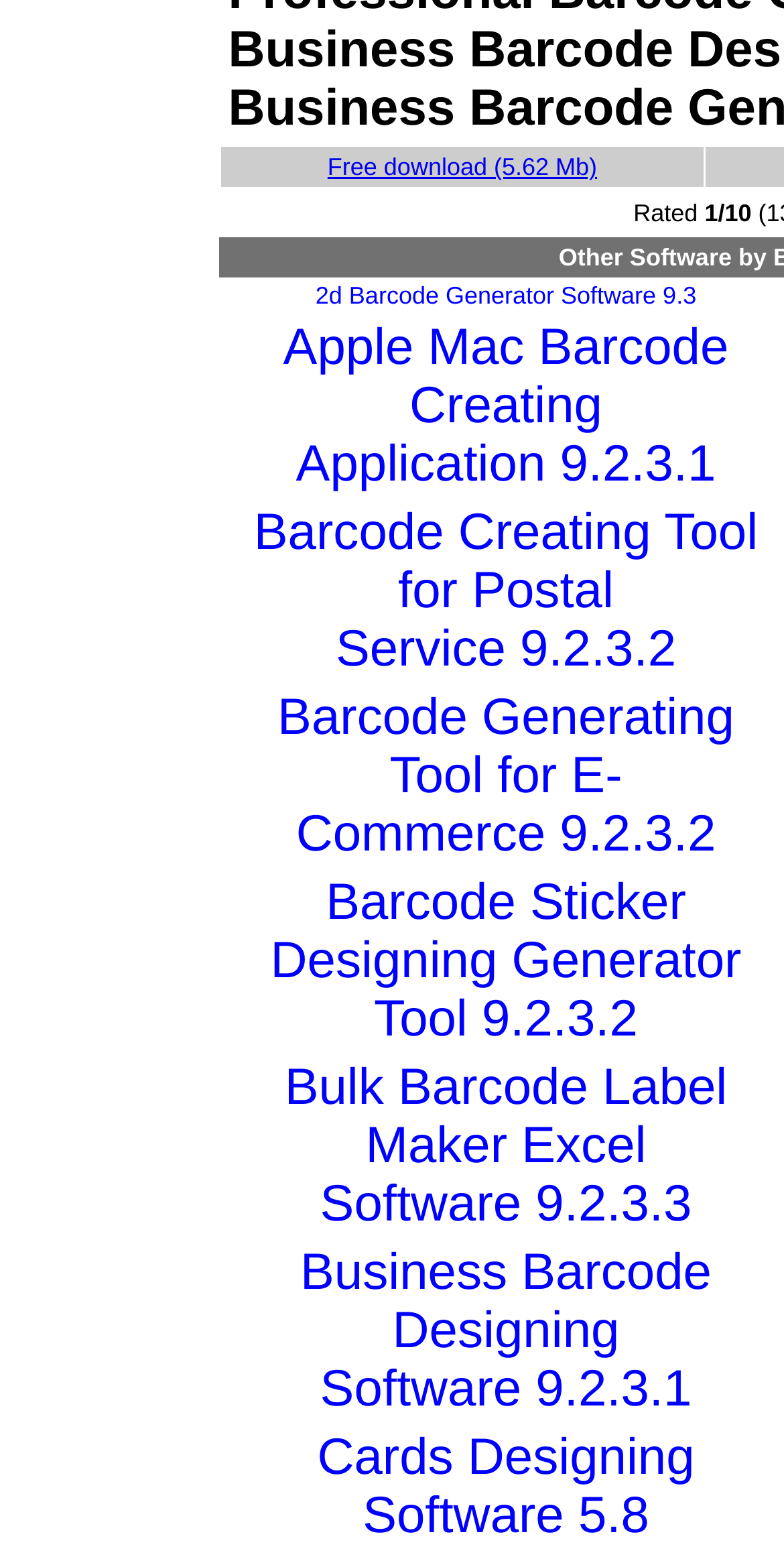How many software products are listed?
Refer to the image and provide a concise answer in one word or phrase.

10